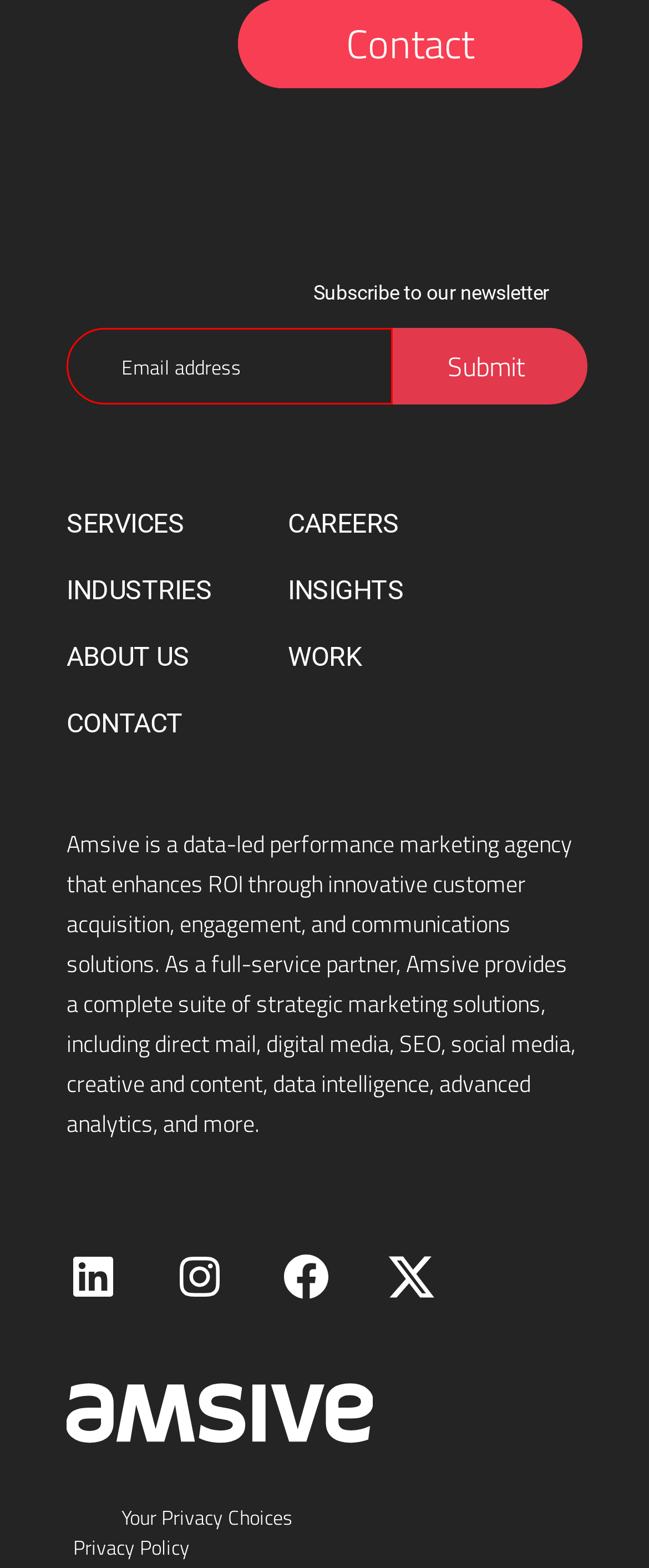What is the name of the company described on this webpage?
Please elaborate on the answer to the question with detailed information.

The company name is mentioned in the StaticText element with the description 'Amsive is a data-led performance marketing agency...'.